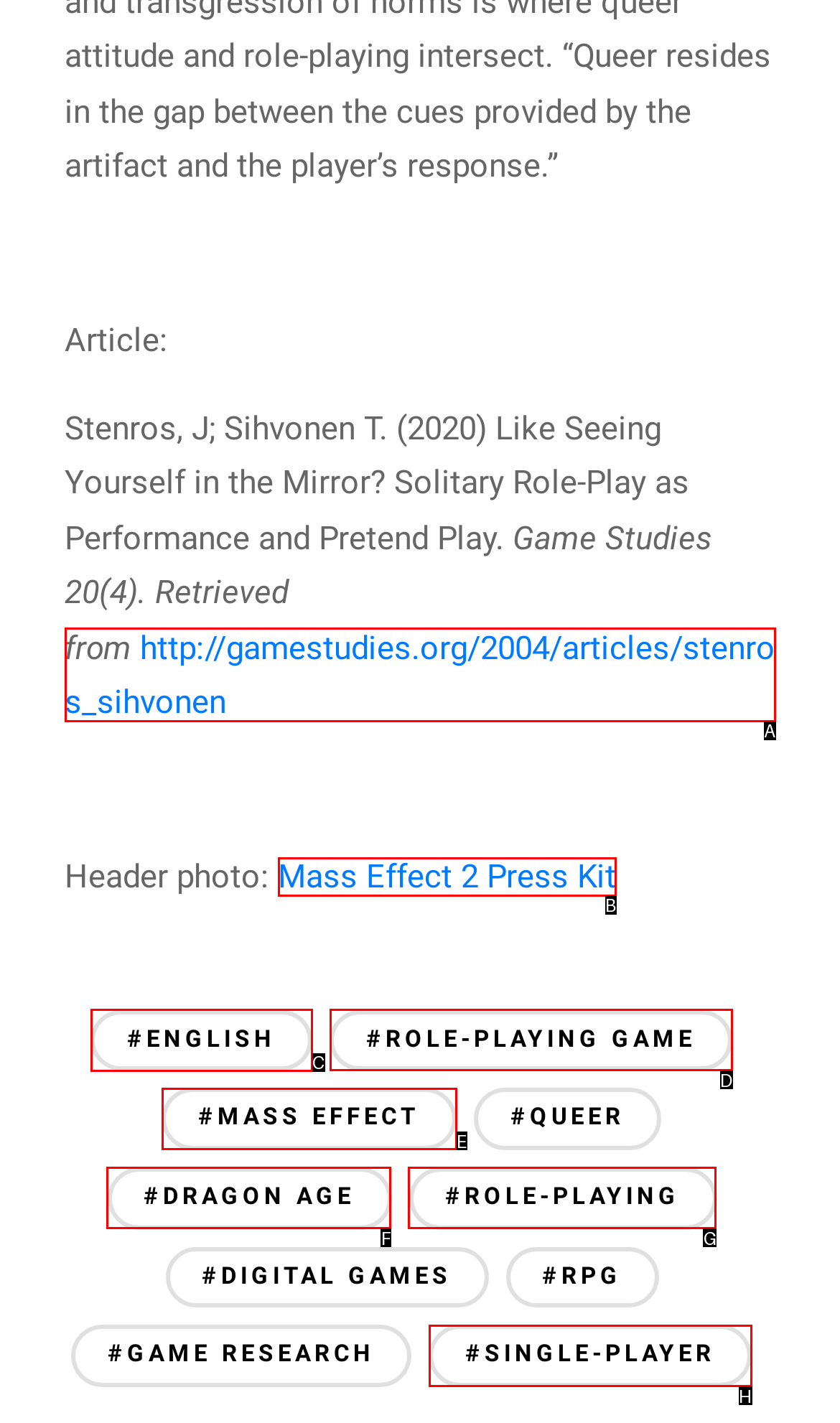Tell me which UI element to click to fulfill the given task: Go to English page. Respond with the letter of the correct option directly.

C